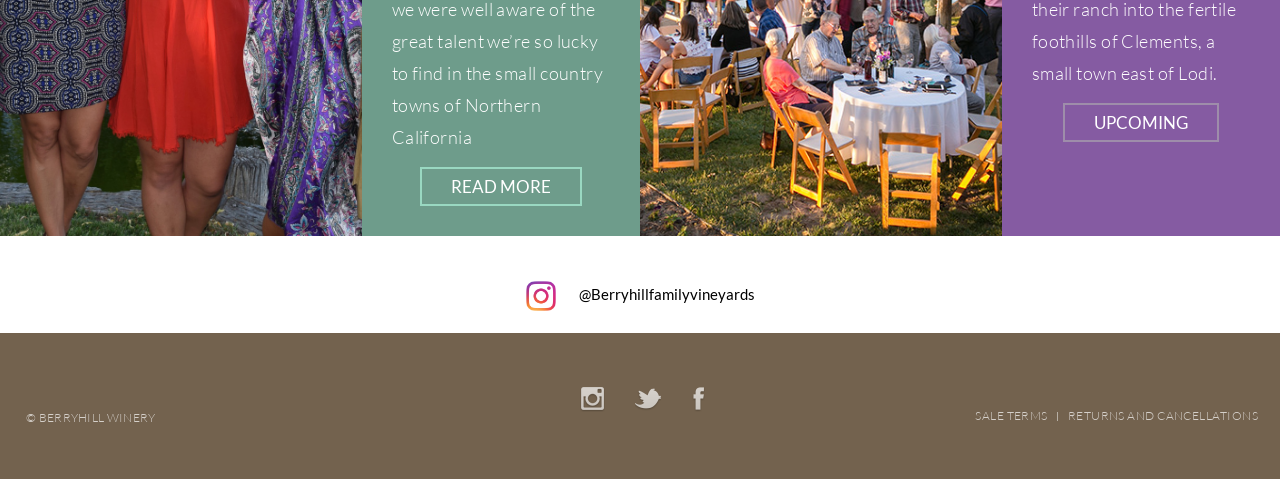Bounding box coordinates are specified in the format (top-left x, top-left y, bottom-right x, bottom-right y). All values are floating point numbers bounded between 0 and 1. Please provide the bounding box coordinate of the region this sentence describes: Sale Terms

[0.762, 0.851, 0.819, 0.882]